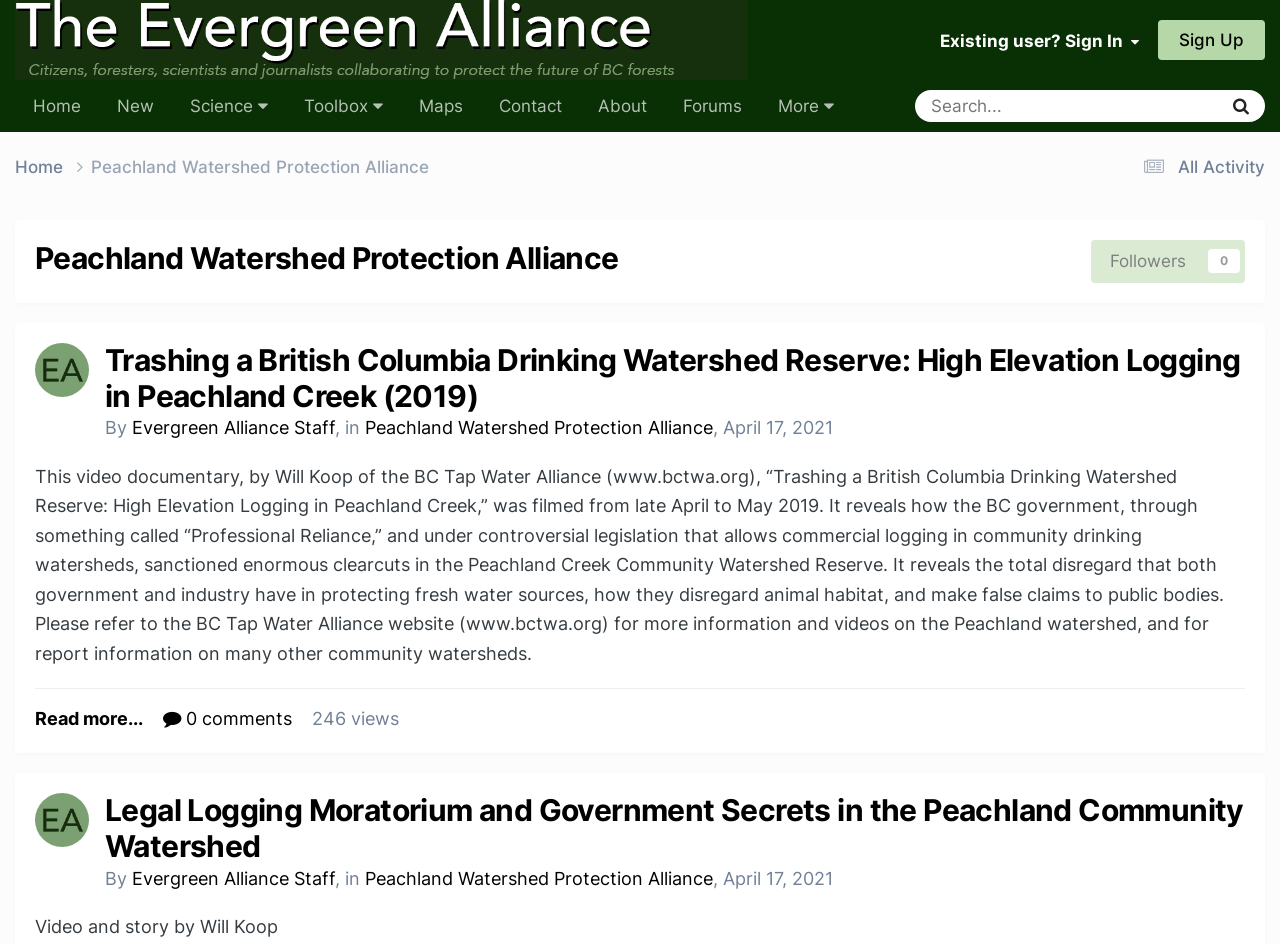Respond with a single word or phrase for the following question: 
What is the name of the organization that has 0 followers?

Peachland Watershed Protection Alliance